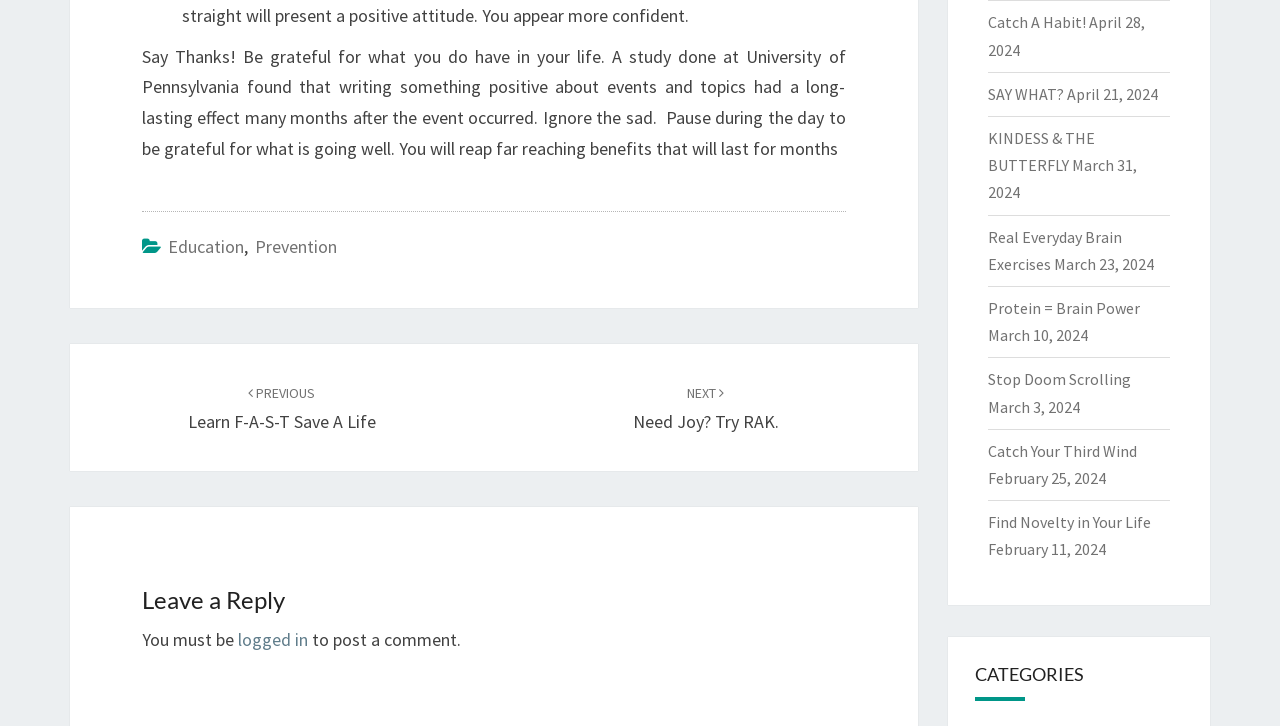What is the purpose of the 'Leave a Reply' section?
Provide a thorough and detailed answer to the question.

The 'Leave a Reply' section, indicated by the heading element with ID 137, is for users to post a comment, as stated in the StaticText elements with IDs 220, 221, and 222.